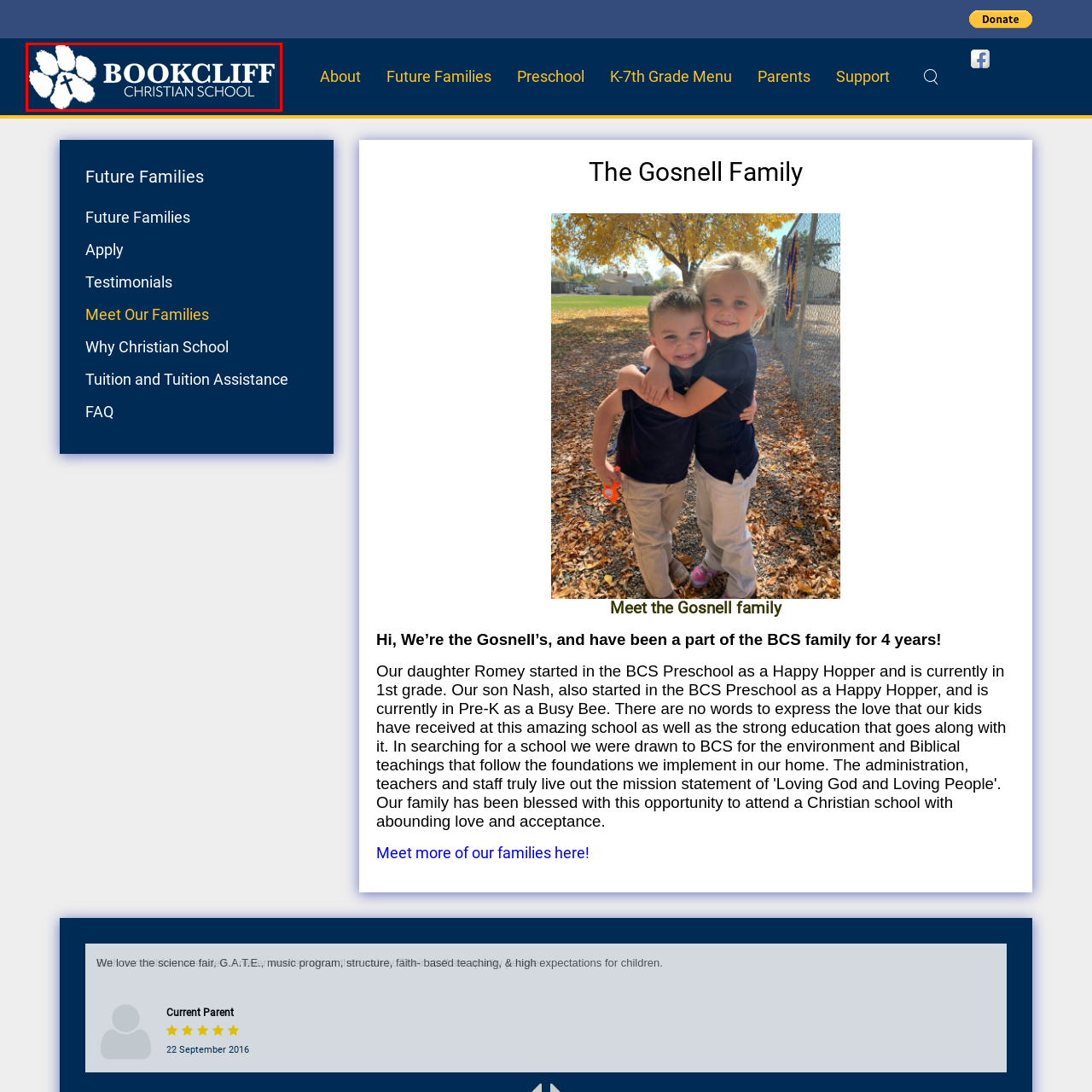Create a thorough description of the image portion outlined in red.

The image features the logo of Bookcliff Christian School. It displays the name "BOOKCLIFF" in bold, uppercase letters, highlighted against a deep blue background. Below, the phrase "CHRISTIAN SCHOOL" is presented in a smaller font, conveying the school's identity and faith-based mission. Accompanying the text is a simplified paw print, symbolizing the school's connection to community and nature, further emphasizing its commitment to nurturing students. This logo serves as an emblem of pride for the institution, representing its values and educational focus.